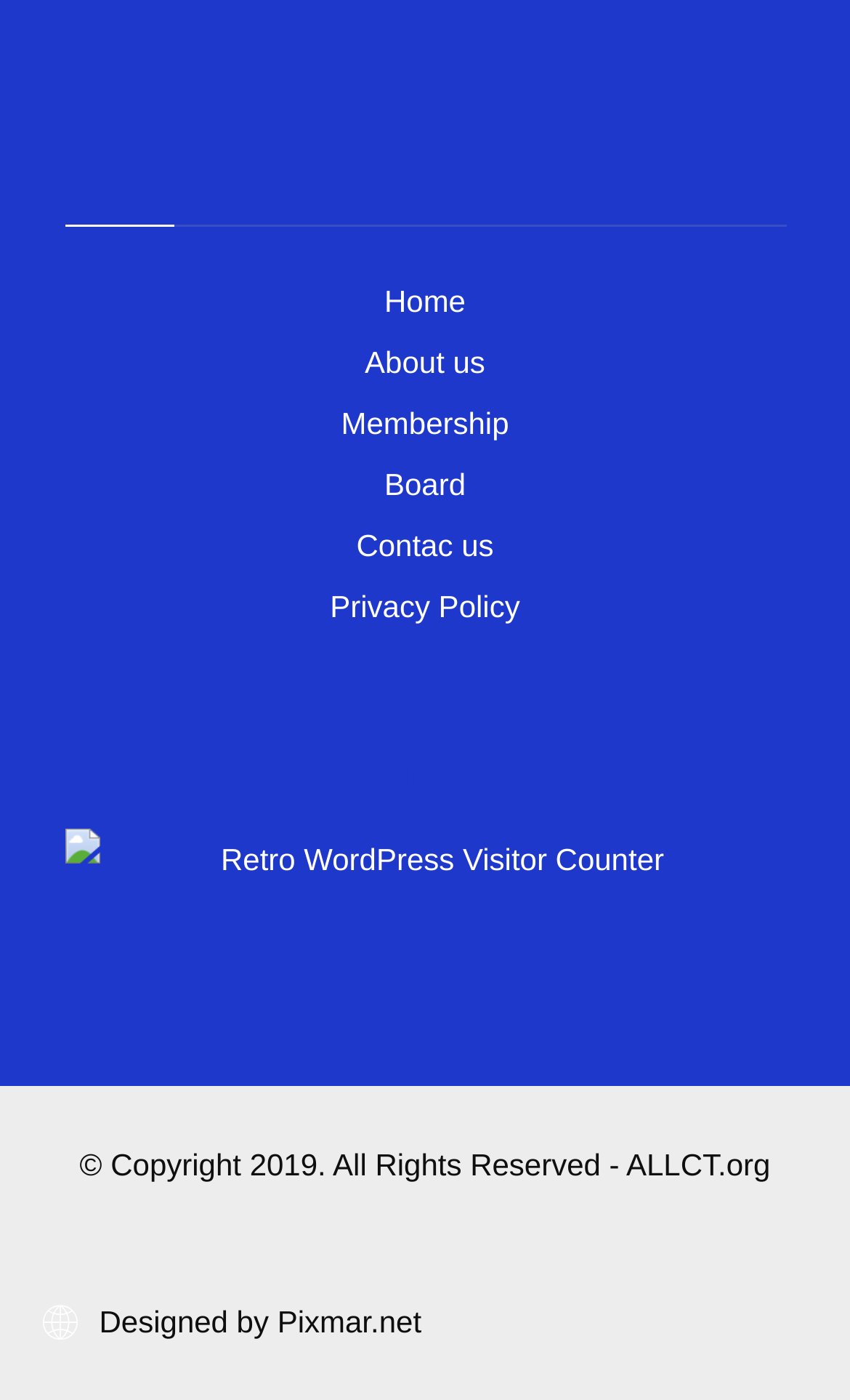From the given element description: "Privacy Policy", find the bounding box for the UI element. Provide the coordinates as four float numbers between 0 and 1, in the order [left, top, right, bottom].

[0.388, 0.421, 0.612, 0.446]